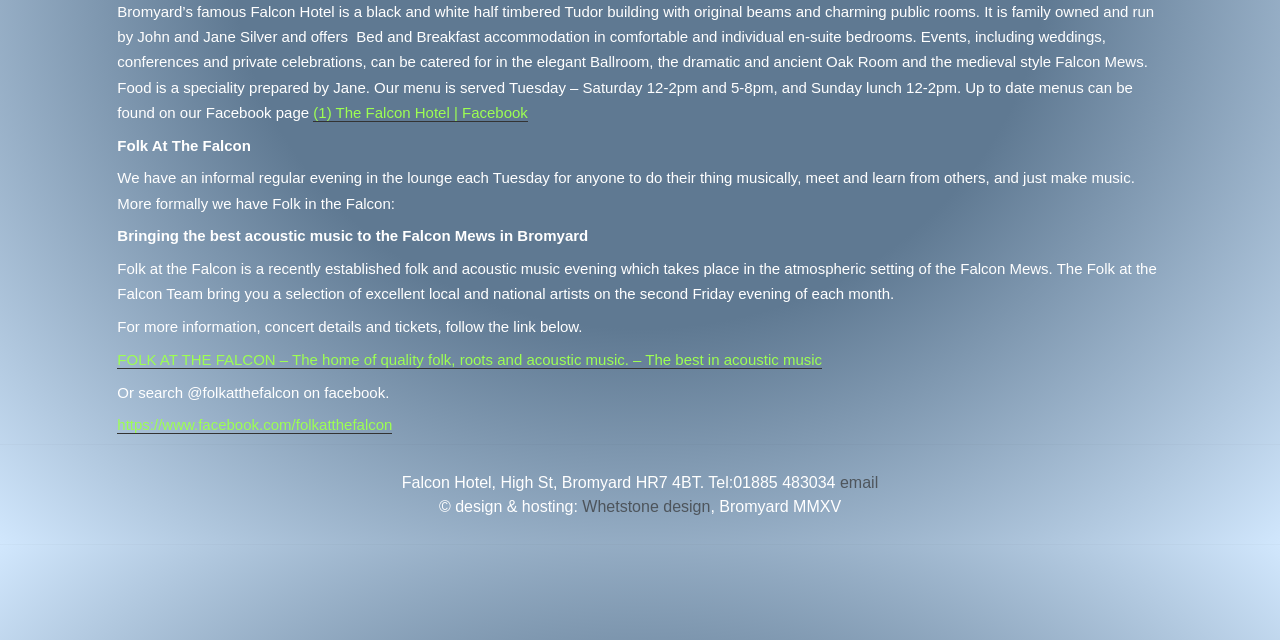Extract the bounding box coordinates for the UI element described as: "October 2016".

None